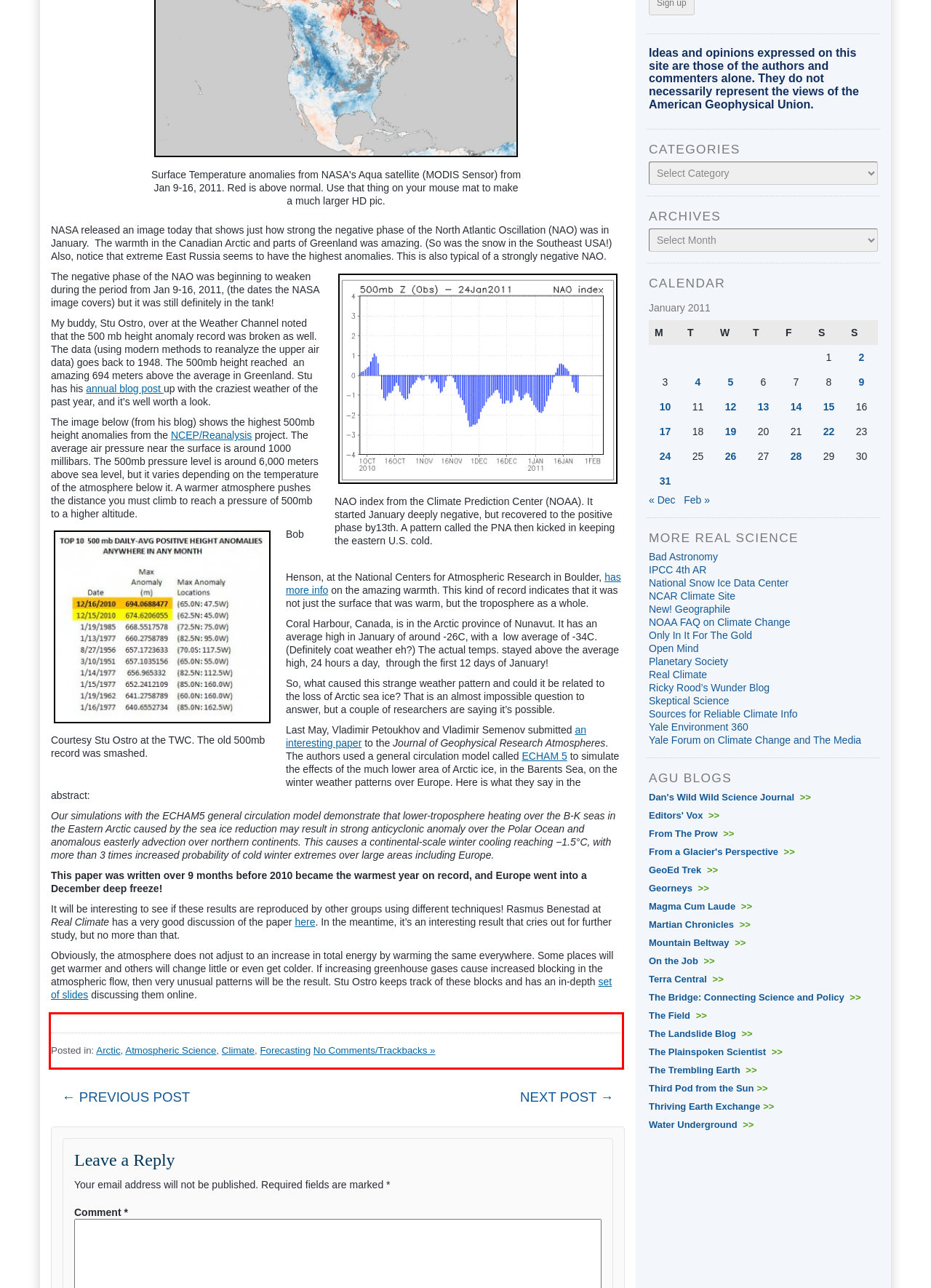Given a webpage screenshot with a red bounding box, perform OCR to read and deliver the text enclosed by the red bounding box.

Obviously, the atmosphere does not adjust to an increase in total energy by warming the same everywhere. Some places will get warmer and others will change little or even get colder. If increasing greenhouse gases cause increased blocking in the atmospheric flow, then very unusual patterns will be the result. Stu Ostro keeps track of these blocks and has an in-depth set of slides discussing them online.